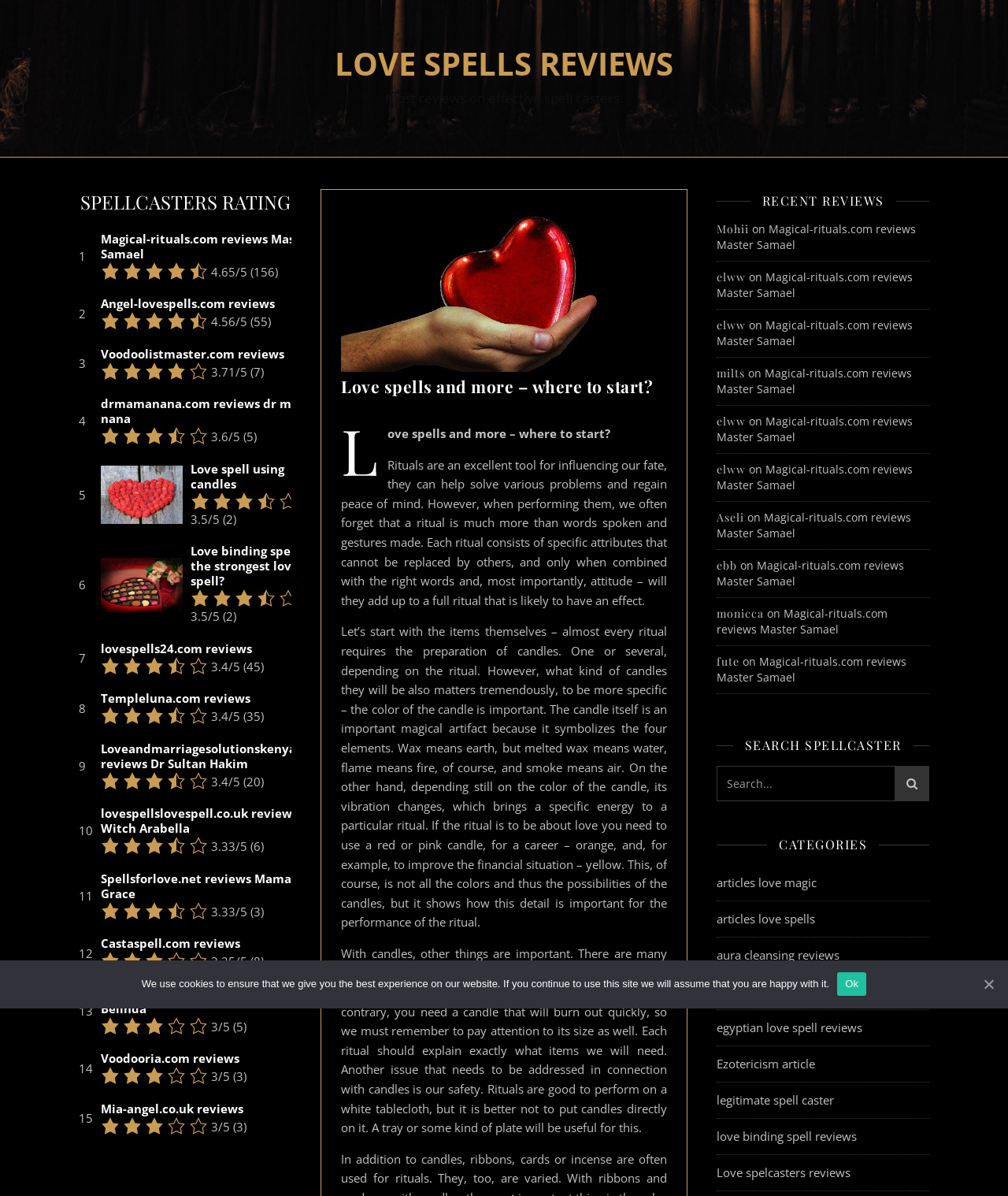Find the bounding box coordinates of the clickable area required to complete the following action: "Click on the link to read reviews of Magical-rituals.com Master Samael".

[0.1, 0.194, 0.322, 0.219]